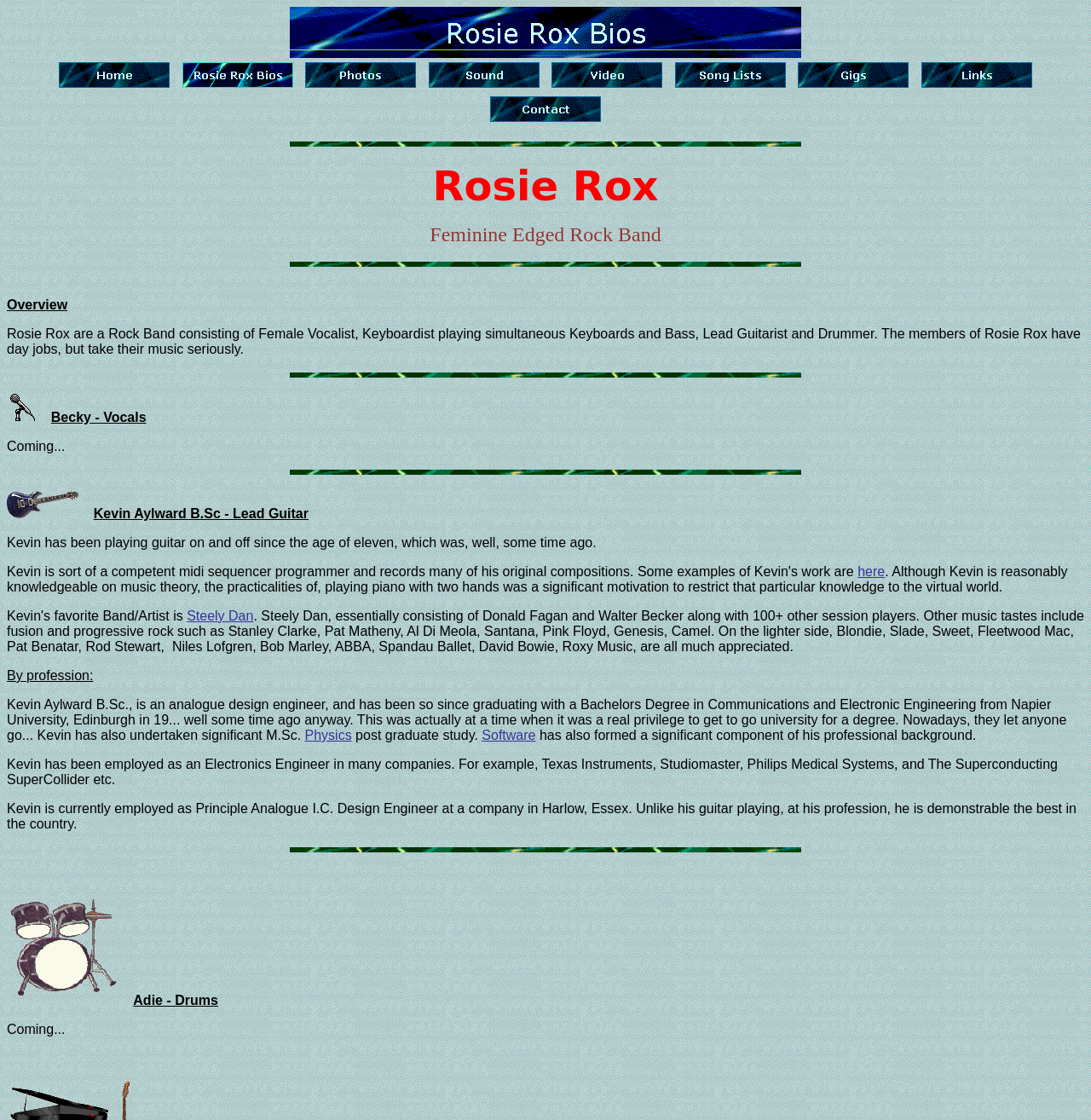Find and indicate the bounding box coordinates of the region you should select to follow the given instruction: "View Photos".

[0.276, 0.056, 0.385, 0.069]